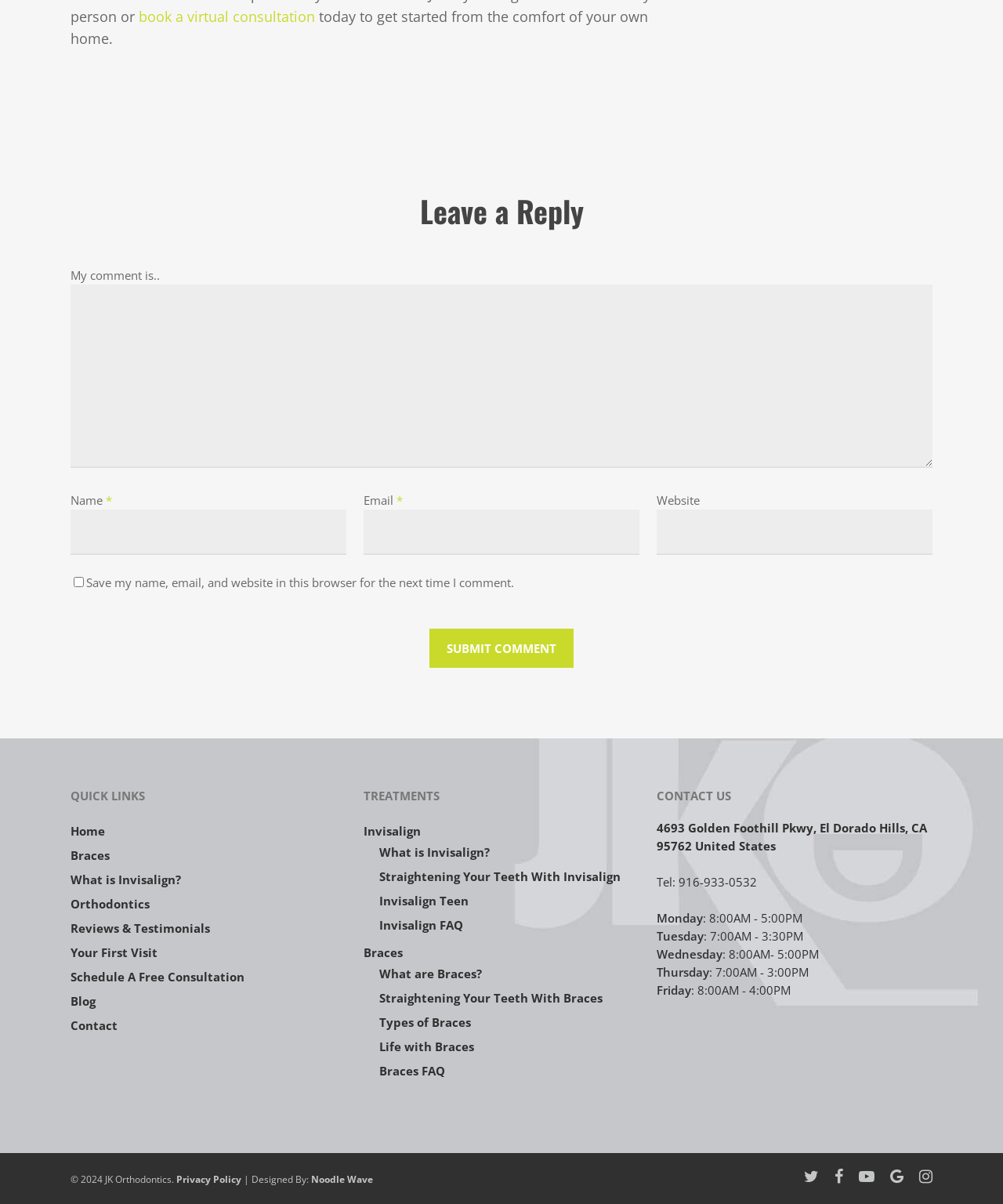Provide the bounding box coordinates of the section that needs to be clicked to accomplish the following instruction: "visit the home page."

[0.07, 0.683, 0.345, 0.698]